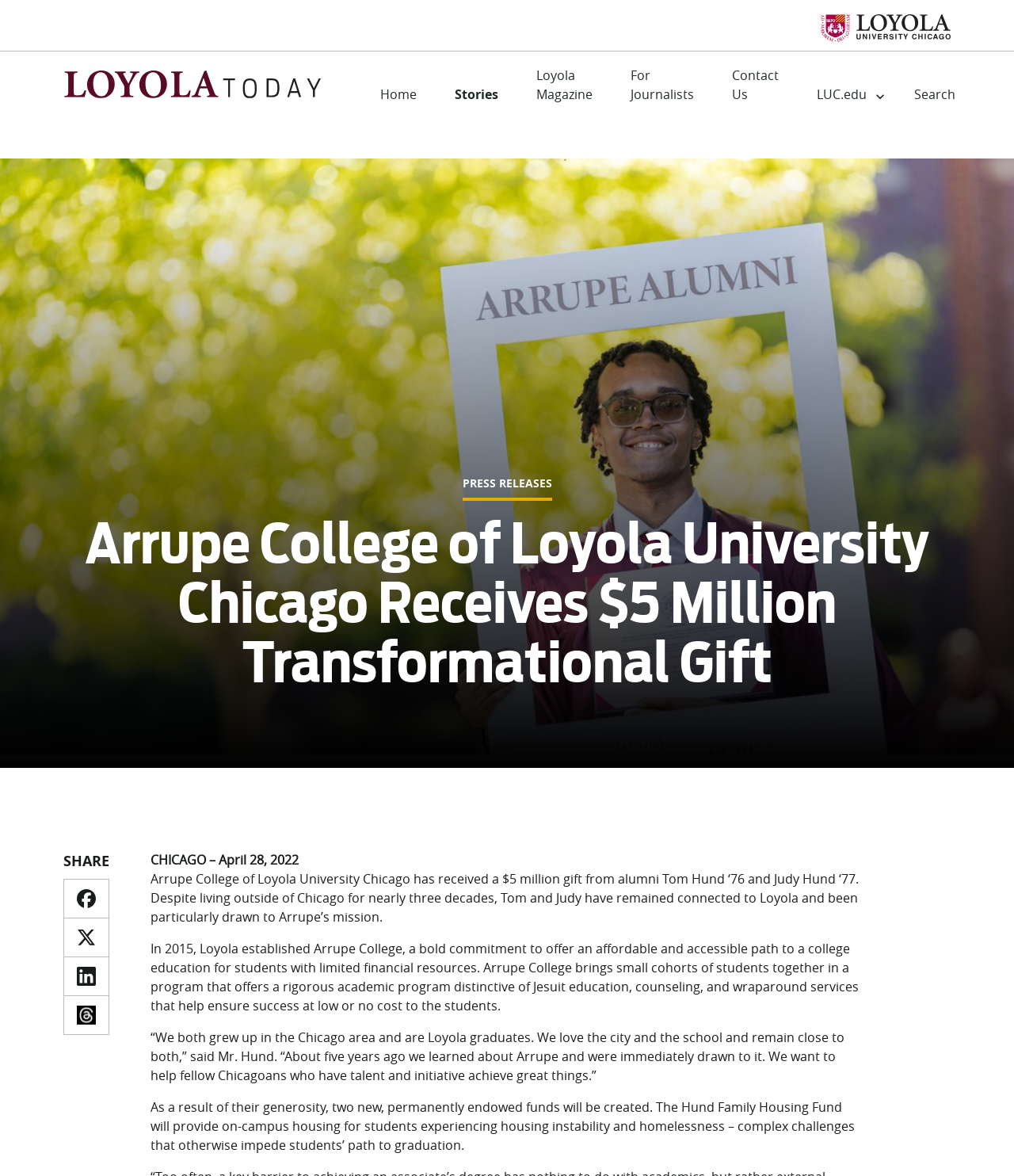Pinpoint the bounding box coordinates of the clickable area needed to execute the instruction: "Share on facebook". The coordinates should be specified as four float numbers between 0 and 1, i.e., [left, top, right, bottom].

[0.063, 0.748, 0.107, 0.781]